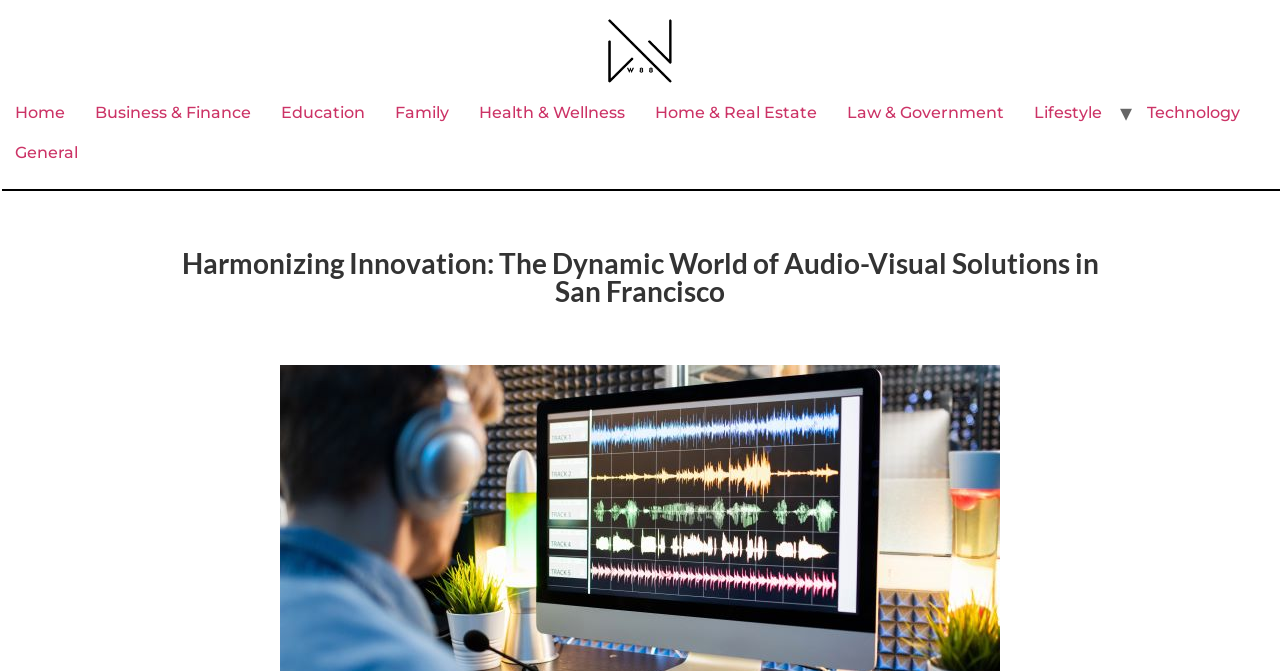Please identify the bounding box coordinates of the area that needs to be clicked to follow this instruction: "go to W88 Page".

[0.473, 0.024, 0.527, 0.139]